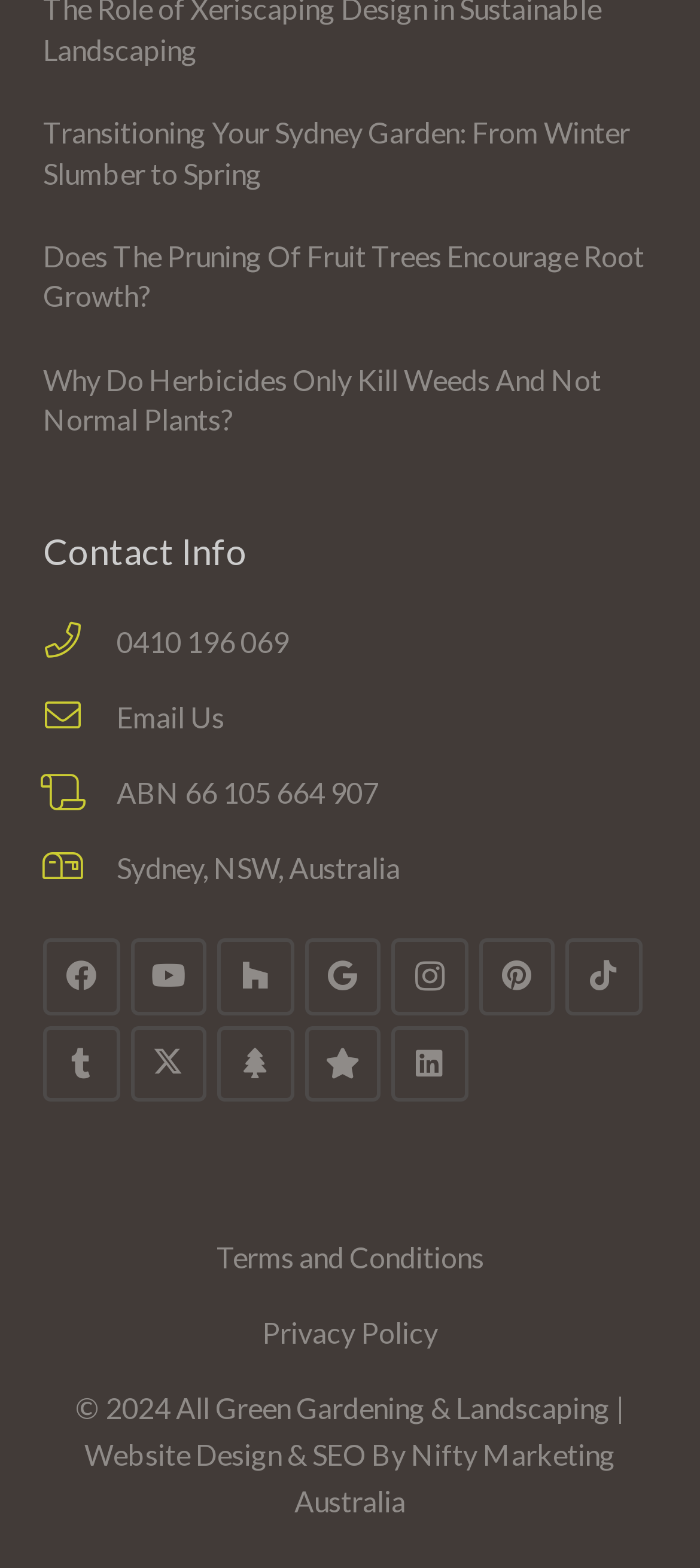Please specify the bounding box coordinates of the region to click in order to perform the following instruction: "Read the terms and conditions".

[0.309, 0.791, 0.691, 0.812]